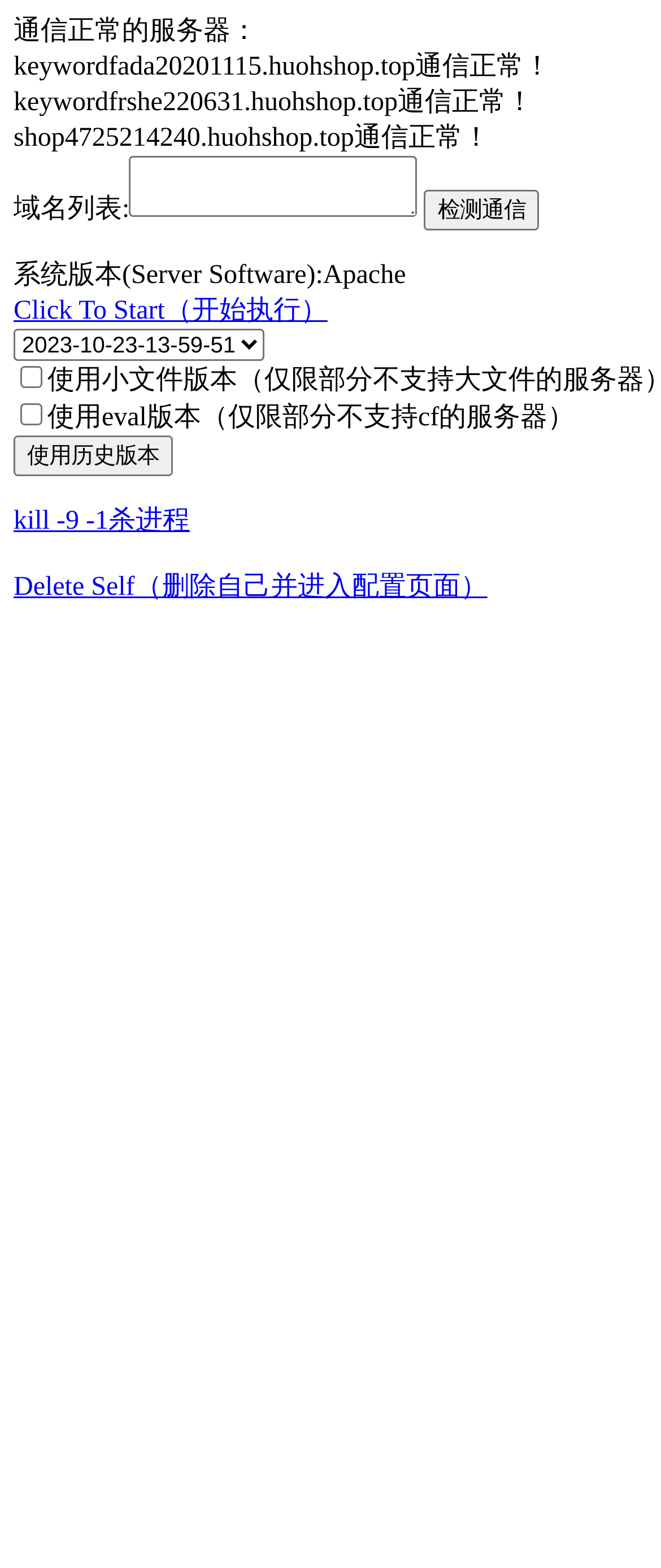Use a single word or phrase to answer the question: 
What is the function of the 'Delete Self（删除自己并进入配置页面）' link?

To delete self and enter config page